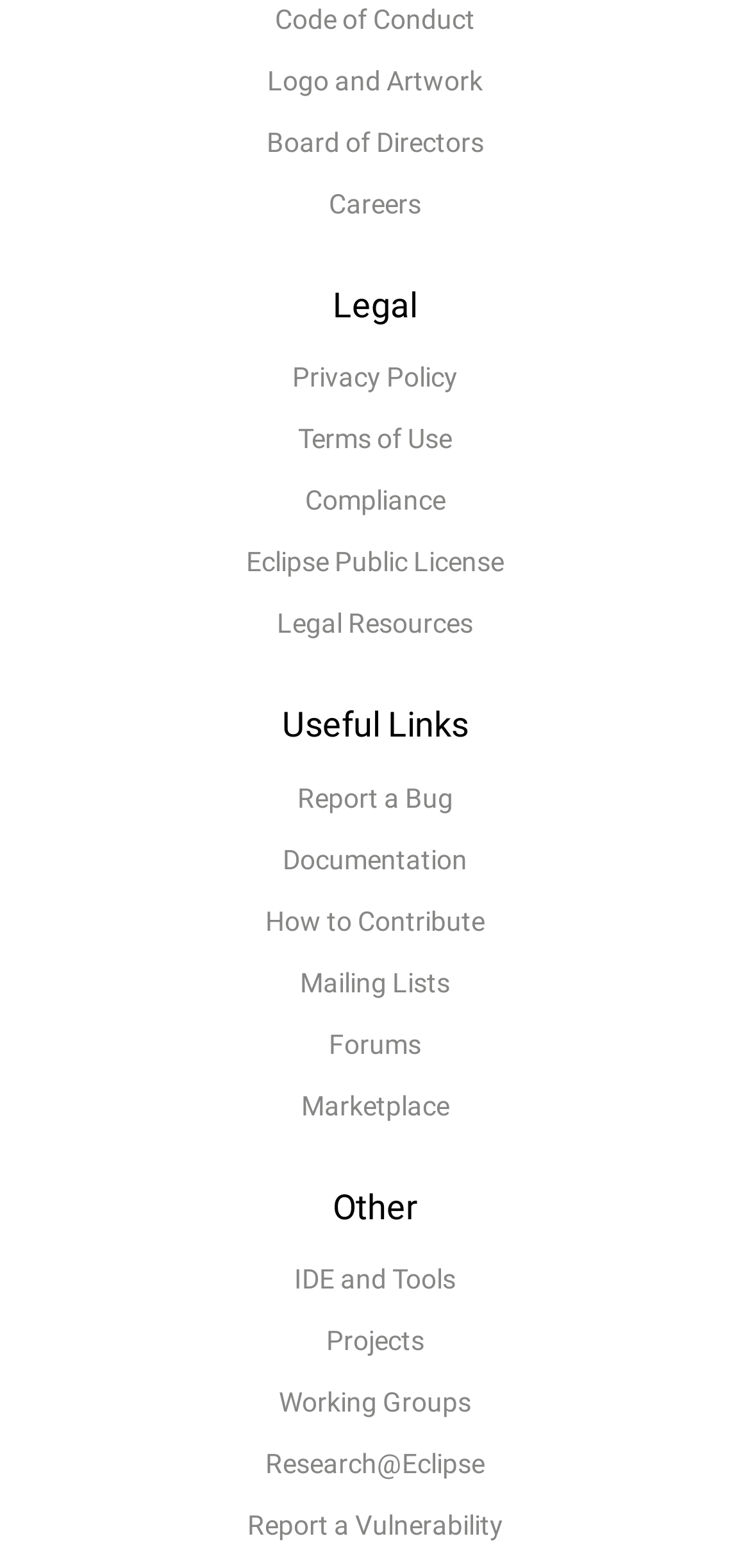Specify the bounding box coordinates of the element's region that should be clicked to achieve the following instruction: "Explore the marketplace". The bounding box coordinates consist of four float numbers between 0 and 1, in the format [left, top, right, bottom].

[0.038, 0.685, 0.962, 0.725]